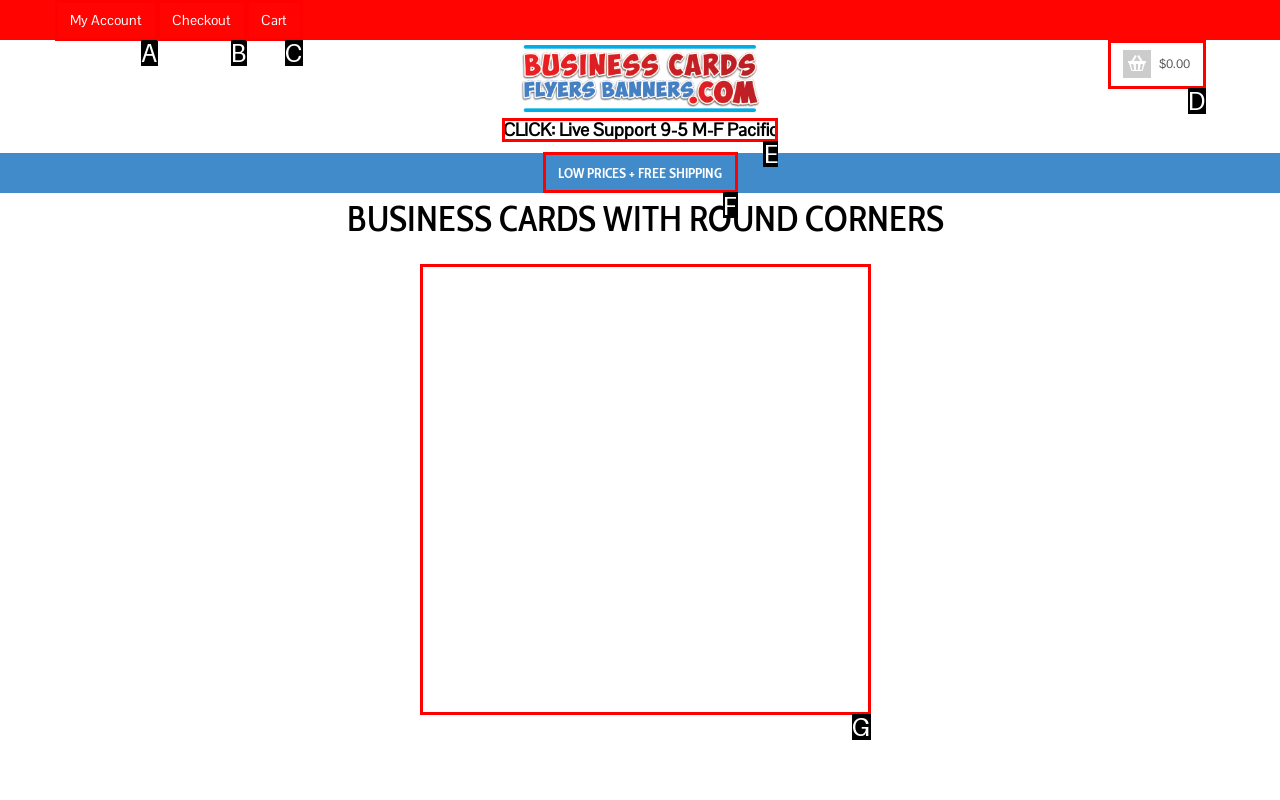Identify the letter that best matches this UI element description: Low Prices + Free Shipping
Answer with the letter from the given options.

F